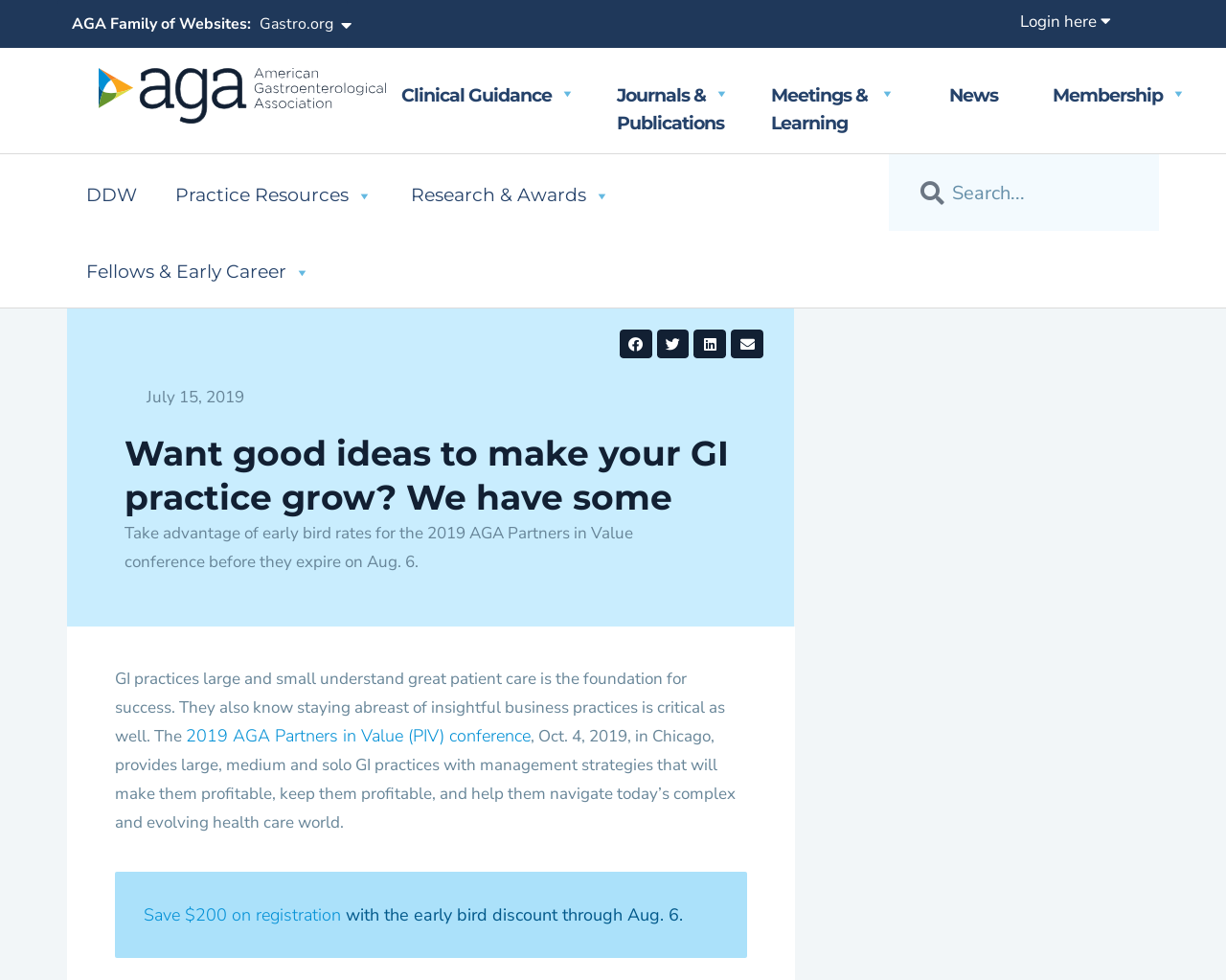Please identify and generate the text content of the webpage's main heading.

Want good ideas to make your GI practice grow? We have some